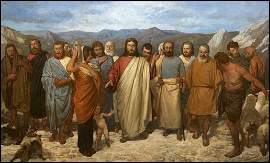What is the background of the landscape?
Using the image provided, answer with just one word or phrase.

Hills and mountains